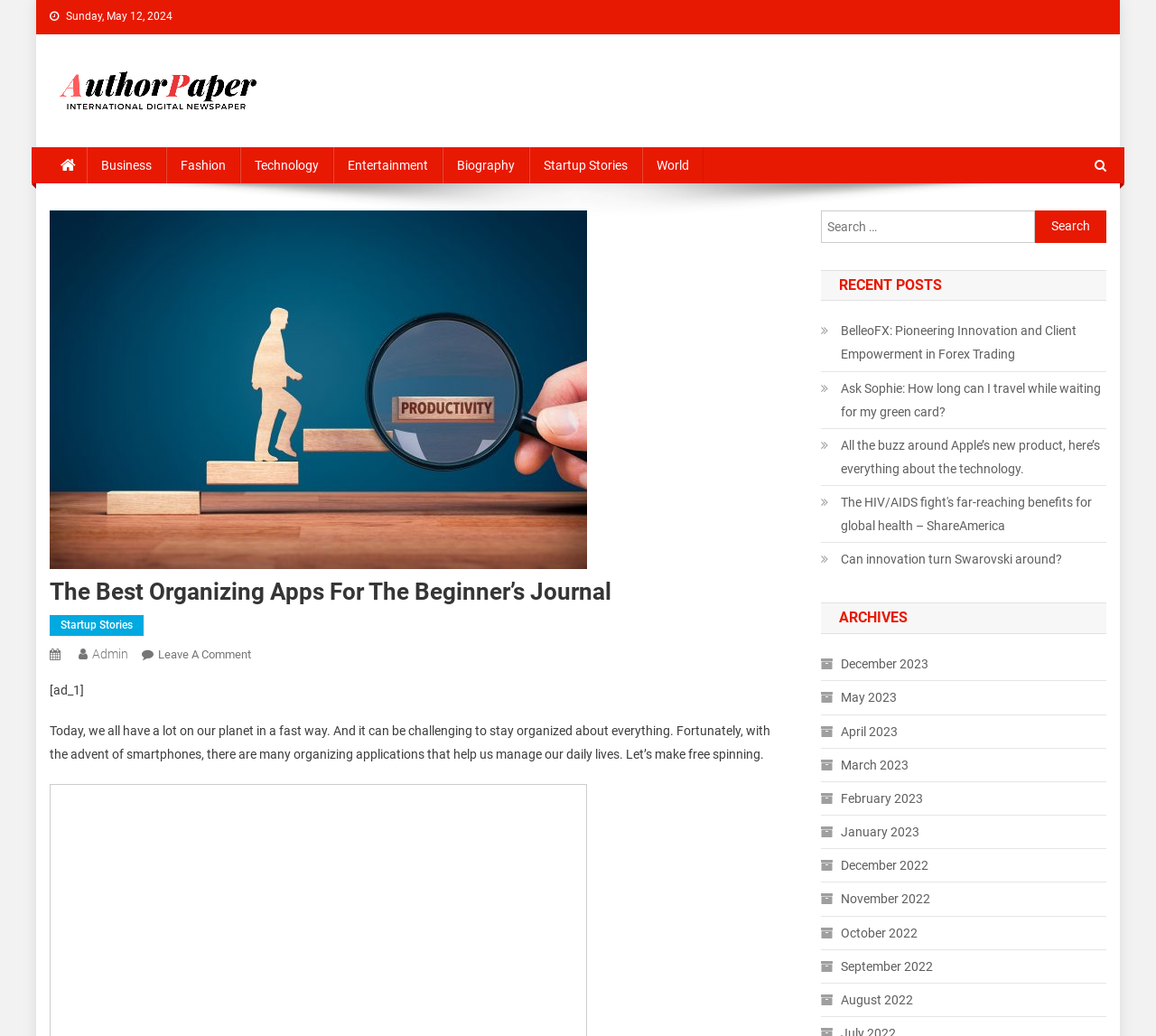Identify the bounding box coordinates of the element that should be clicked to fulfill this task: "View recent posts". The coordinates should be provided as four float numbers between 0 and 1, i.e., [left, top, right, bottom].

[0.71, 0.26, 0.957, 0.291]